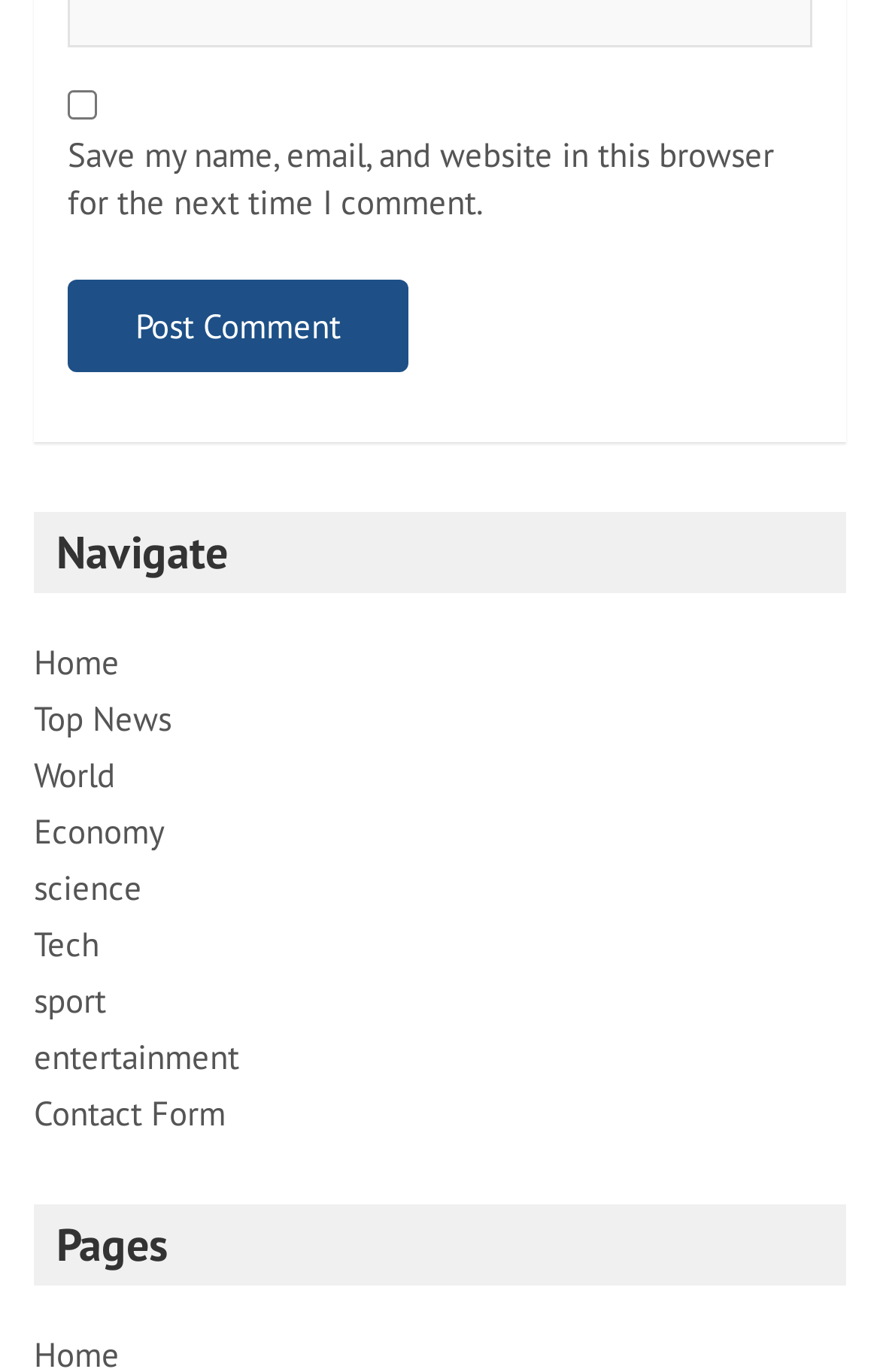Identify the bounding box coordinates necessary to click and complete the given instruction: "Read Top News".

[0.038, 0.508, 0.195, 0.539]